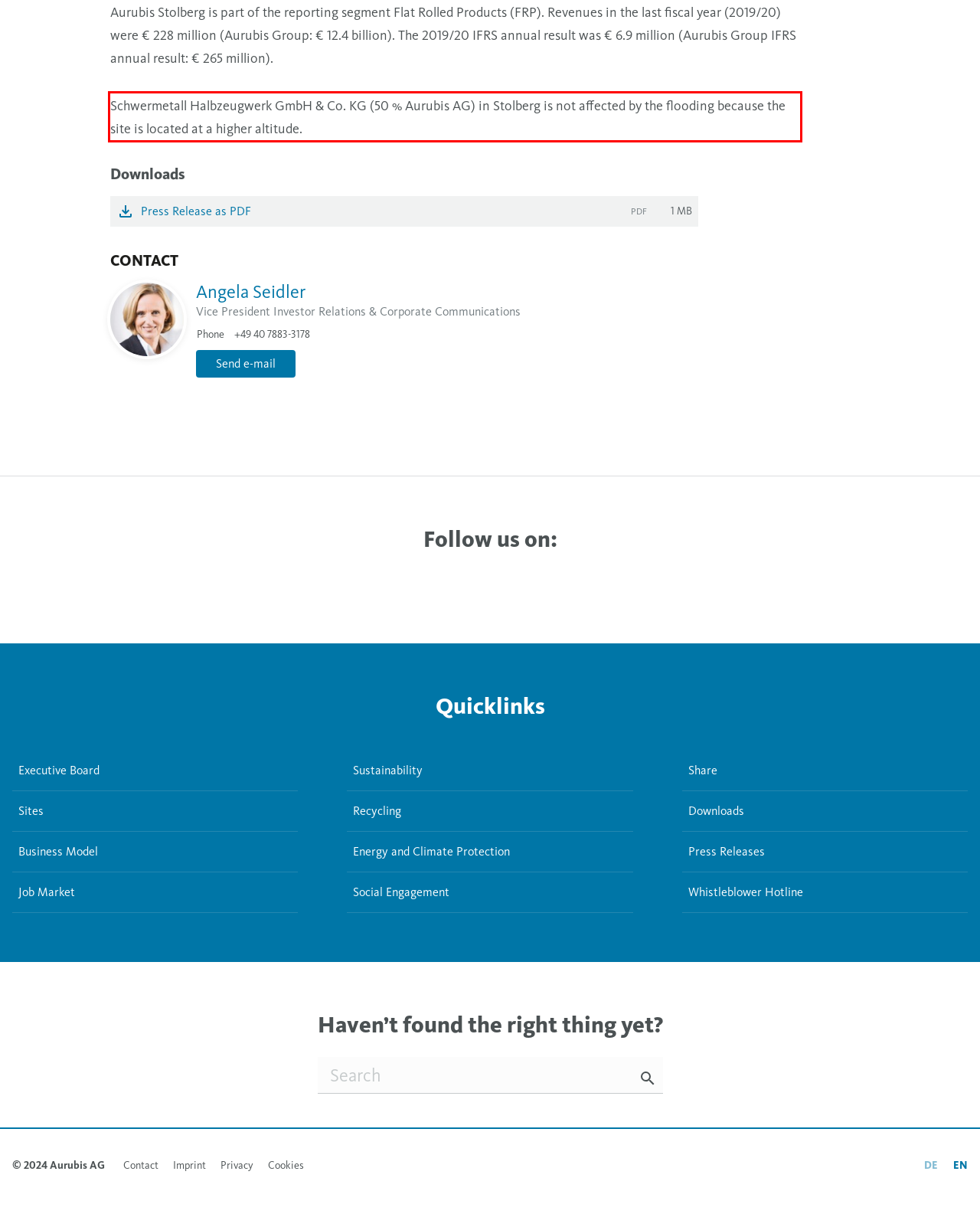You have a screenshot of a webpage with a red bounding box. Use OCR to generate the text contained within this red rectangle.

Schwermetall Halbzeugwerk GmbH & Co. KG (50 % Aurubis AG) in Stolberg is not affected by the flooding because the site is located at a higher altitude.